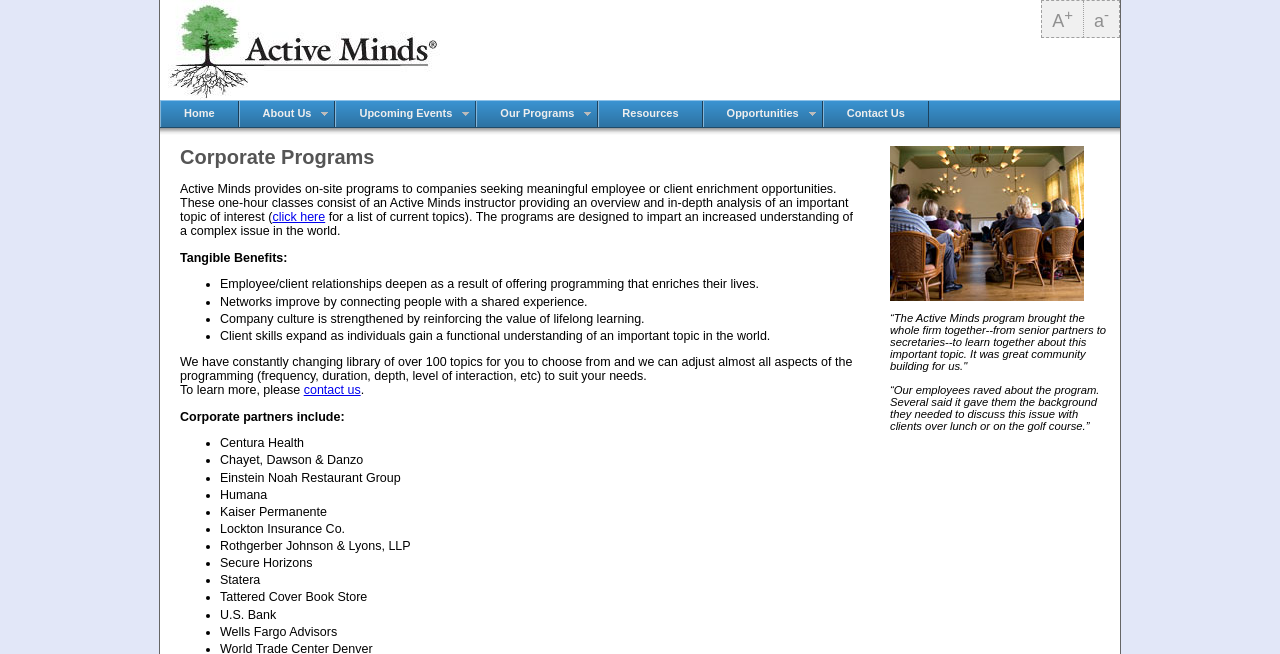What is the name of one of the corporate partners of Active Minds?
Using the information presented in the image, please offer a detailed response to the question.

The webpage lists several corporate partners of Active Minds, including Humana. This information is found in the ListMarker and StaticText elements with the text '• Humana'.